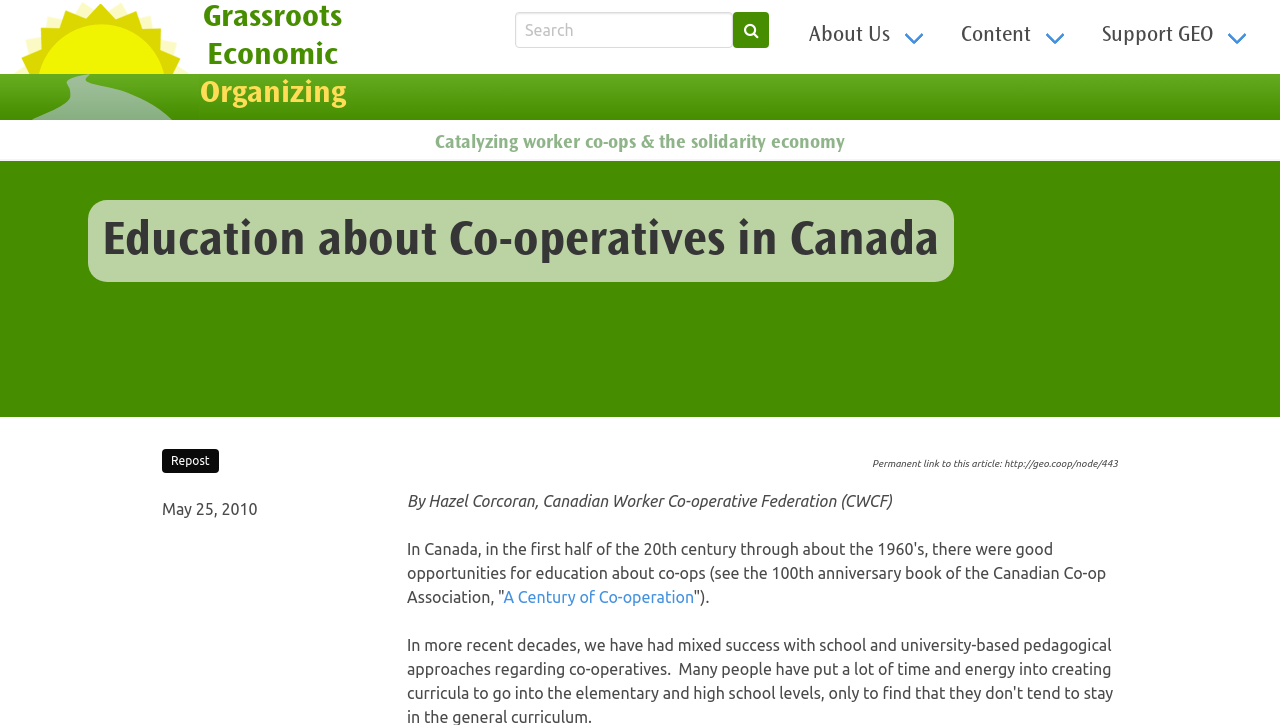Give a detailed overview of the webpage's appearance and contents.

The webpage is about education on co-operatives in Canada, specifically focusing on grassroots economic organizing. At the top left corner, there is a link to skip to the main content. Next to it, there is a figure containing a link to the Grassroots Economic Organizing home page, accompanied by an image. 

On the top right side, there is a search bar with a button, and a main navigation menu with links to "About Us", "Content", and "Support GEO". Below the navigation menu, there is a static text describing the purpose of the organization, "Catalyzing worker co-ops & the solidarity economy".

The main content of the webpage is an article about education on co-operatives in Canada. The article title is prominently displayed, and below it, there is a figure taking up most of the width of the page. The article metadata, including the type, date, and author, are displayed below the figure. The article body is divided into paragraphs, with a permanent link to the article and a byline provided at the end. There is also a link to a related resource, "A Century of Co-operation", within the article text.